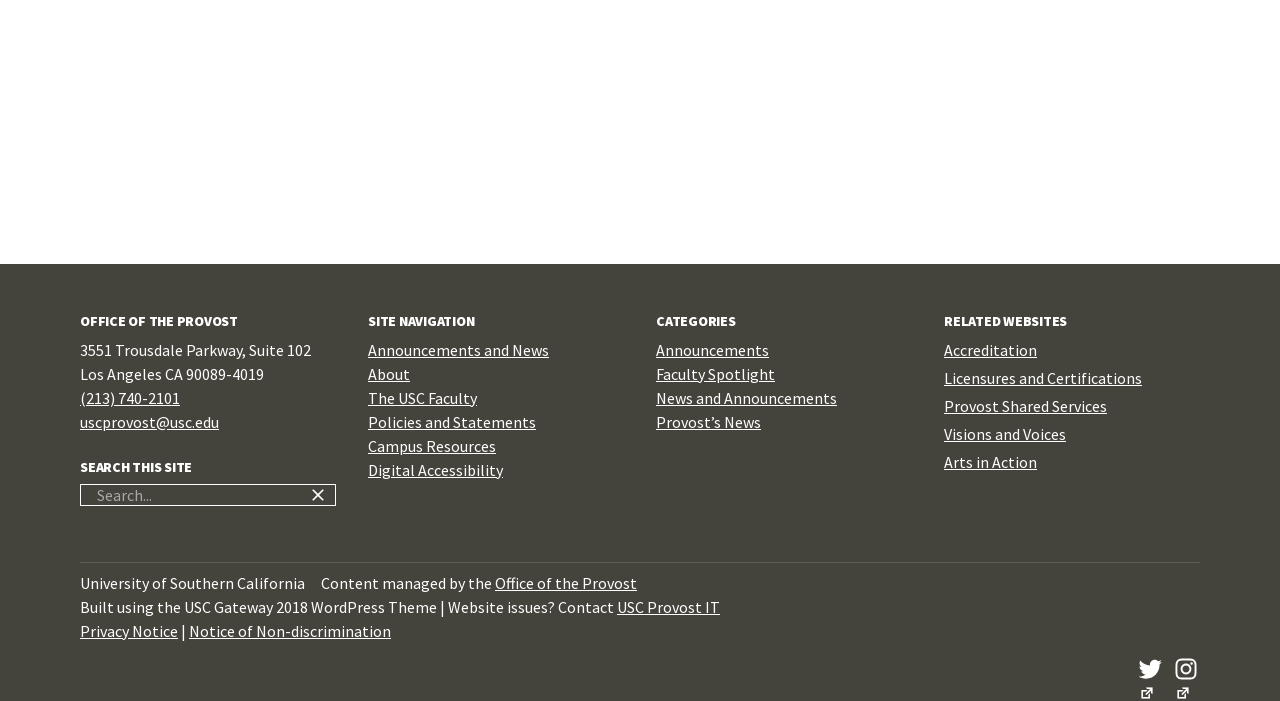Kindly determine the bounding box coordinates for the area that needs to be clicked to execute this instruction: "Contact the Office of the Provost".

[0.062, 0.553, 0.141, 0.582]